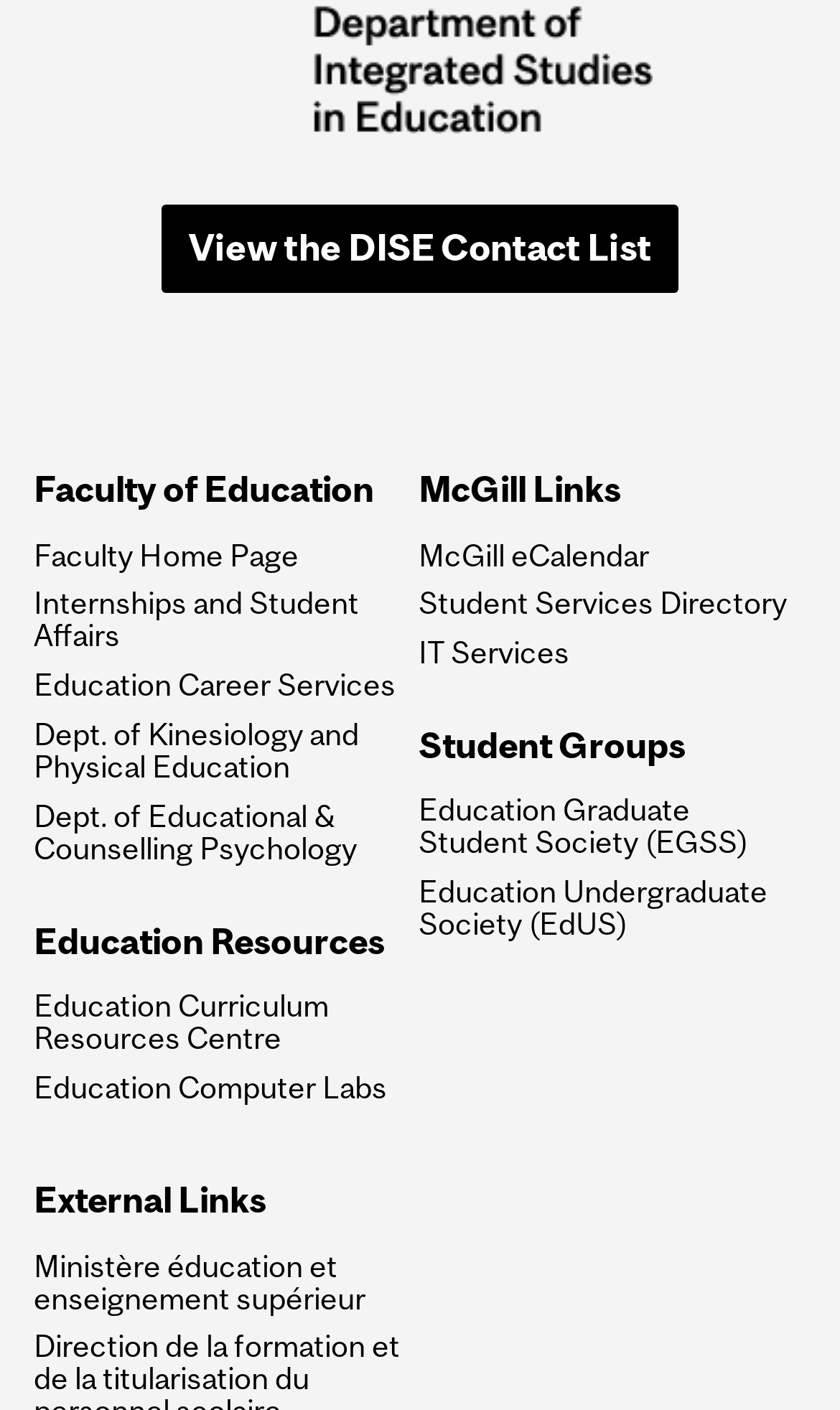Identify the bounding box coordinates of the section to be clicked to complete the task described by the following instruction: "Click on 'Unlocking The Potential Of 101 Blockchains Discount Code 2023'". The coordinates should be four float numbers between 0 and 1, formatted as [left, top, right, bottom].

None